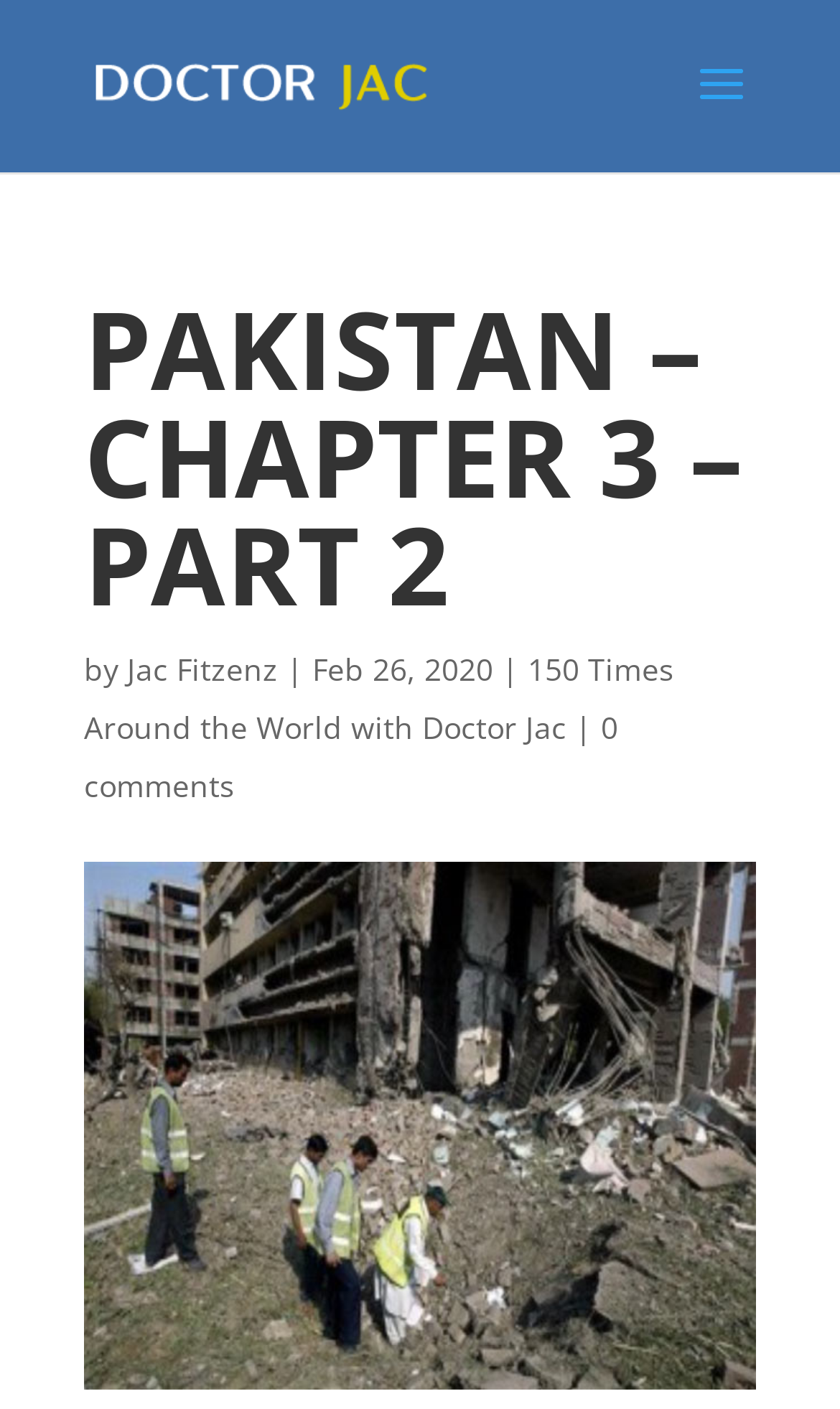What is the title of the related book?
Answer the question using a single word or phrase, according to the image.

150 Times Around the World with Doctor Jac